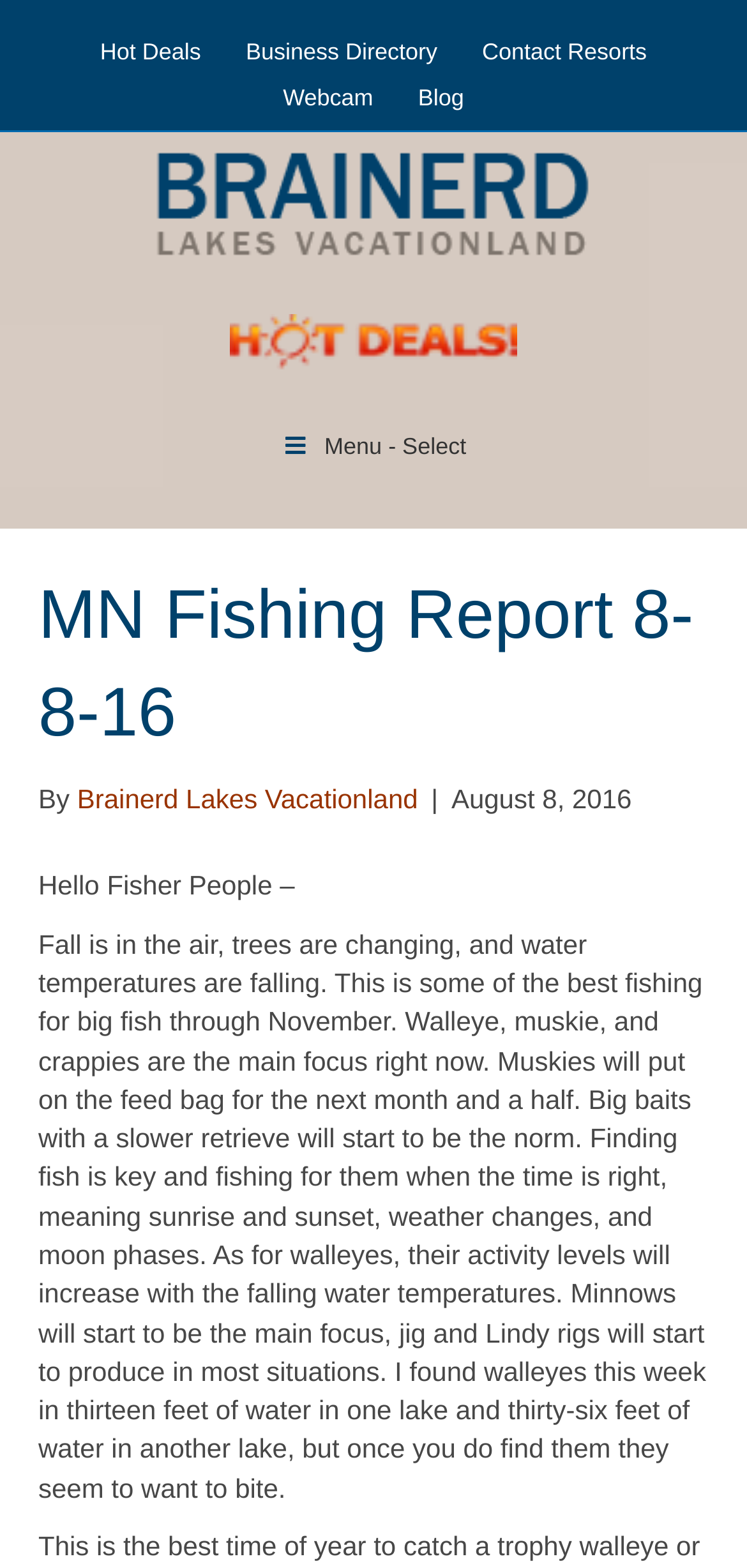For the following element description, predict the bounding box coordinates in the format (top-left x, top-left y, bottom-right x, bottom-right y). All values should be floating point numbers between 0 and 1. Description: Blog

[0.534, 0.048, 0.647, 0.077]